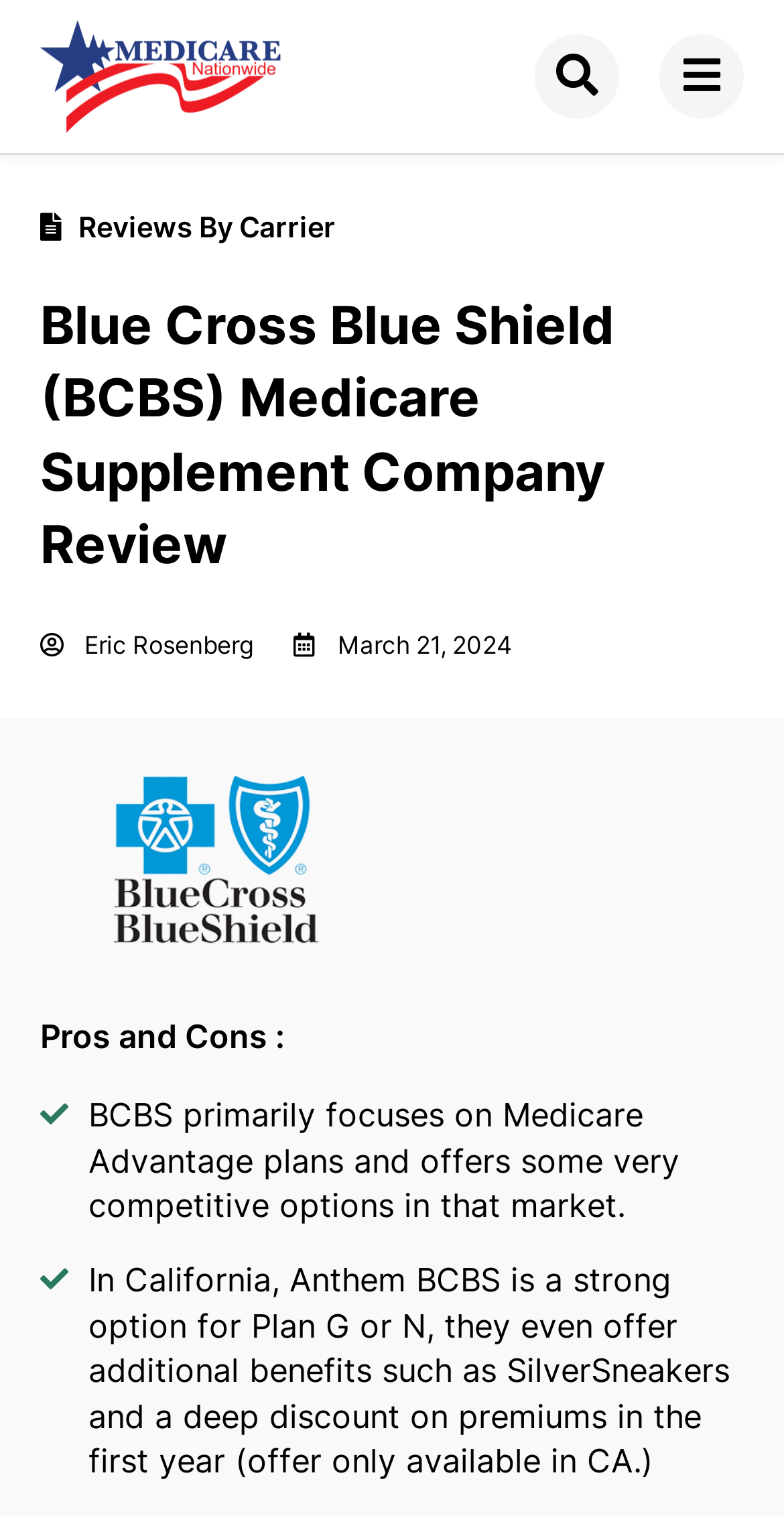Please answer the following question using a single word or phrase: 
What is the date of this review?

March 21, 2024